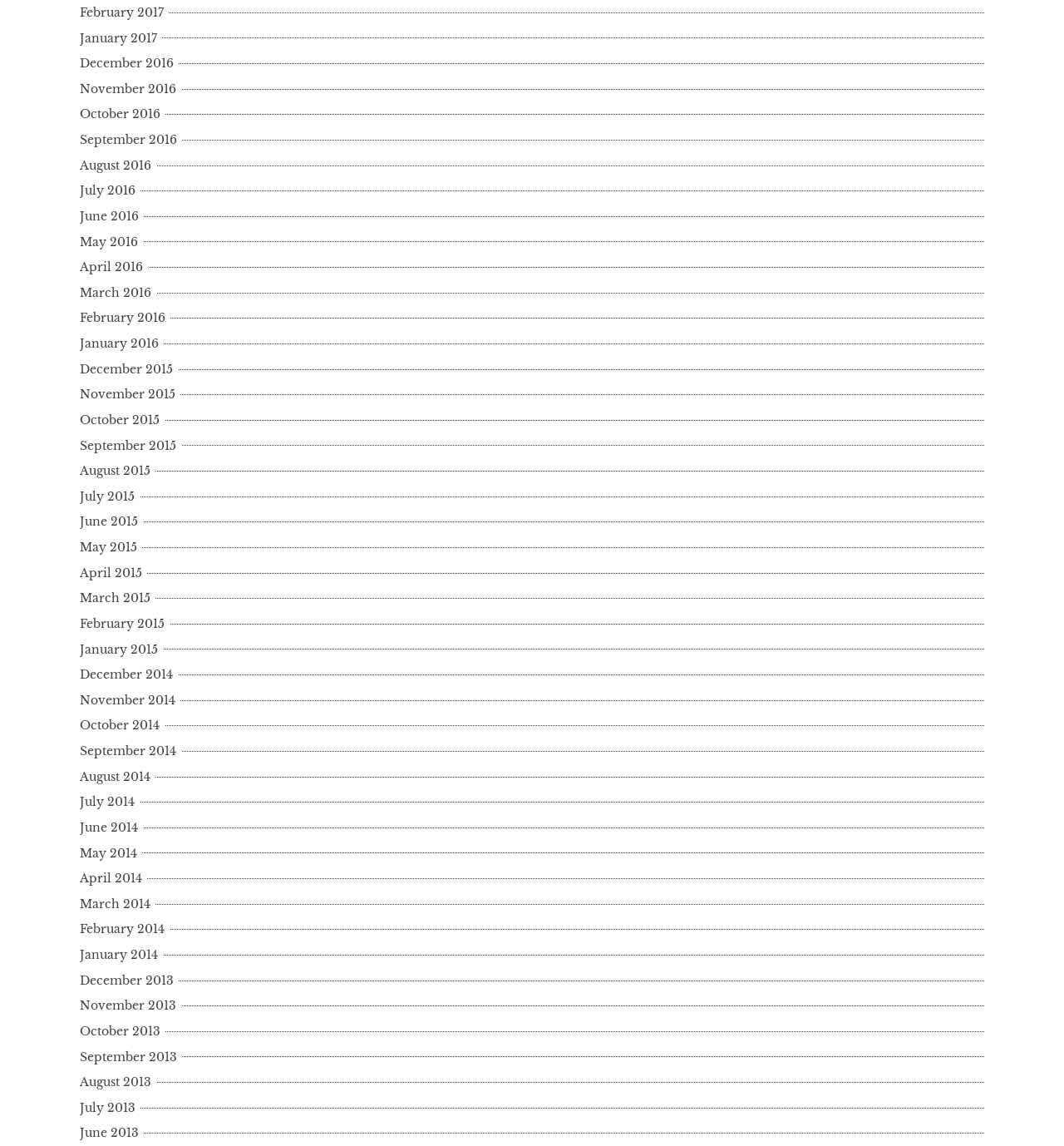Please give a succinct answer using a single word or phrase:
What is the latest month listed?

February 2017